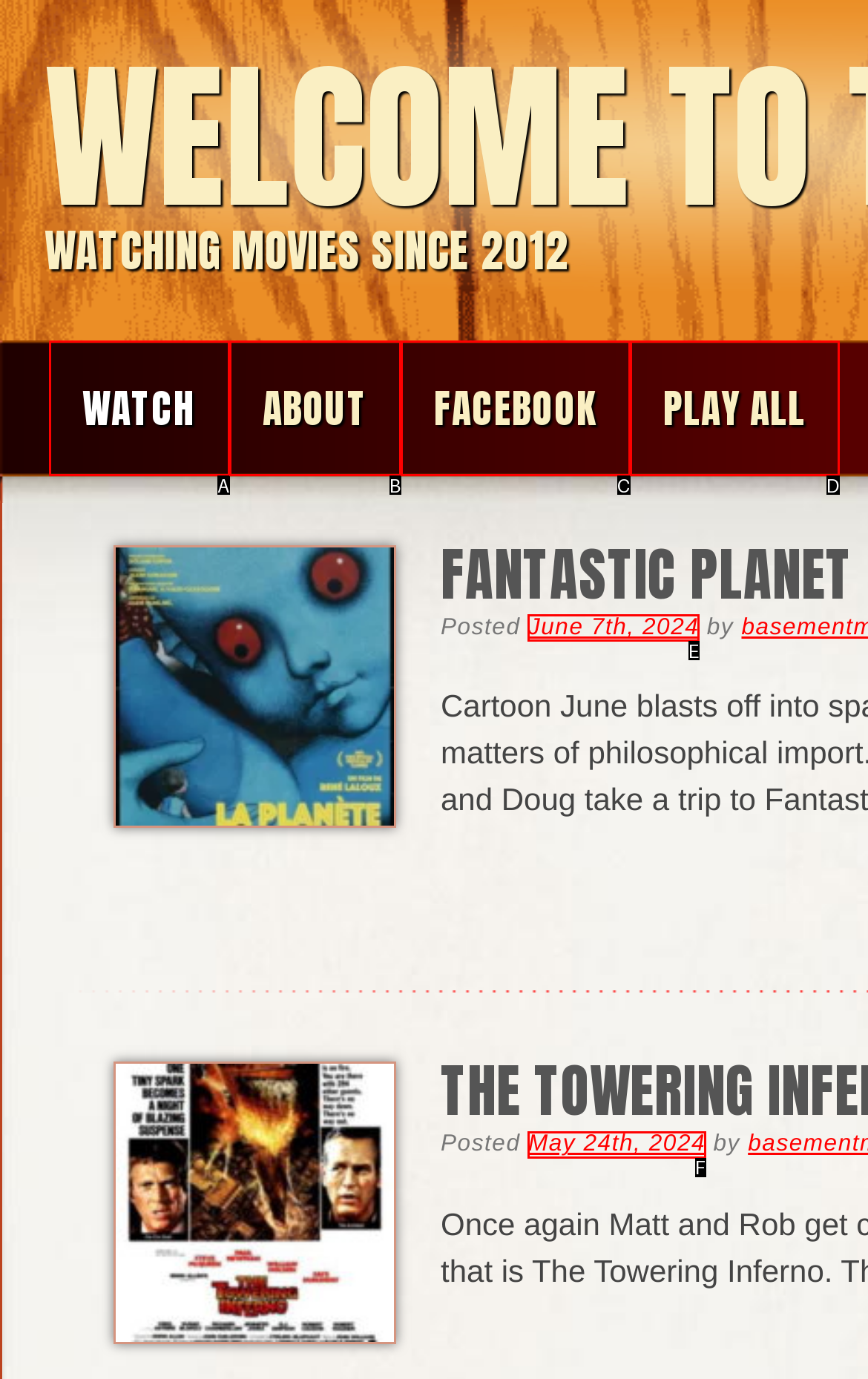Given the description: June 7th, 2024, identify the HTML element that fits best. Respond with the letter of the correct option from the choices.

E